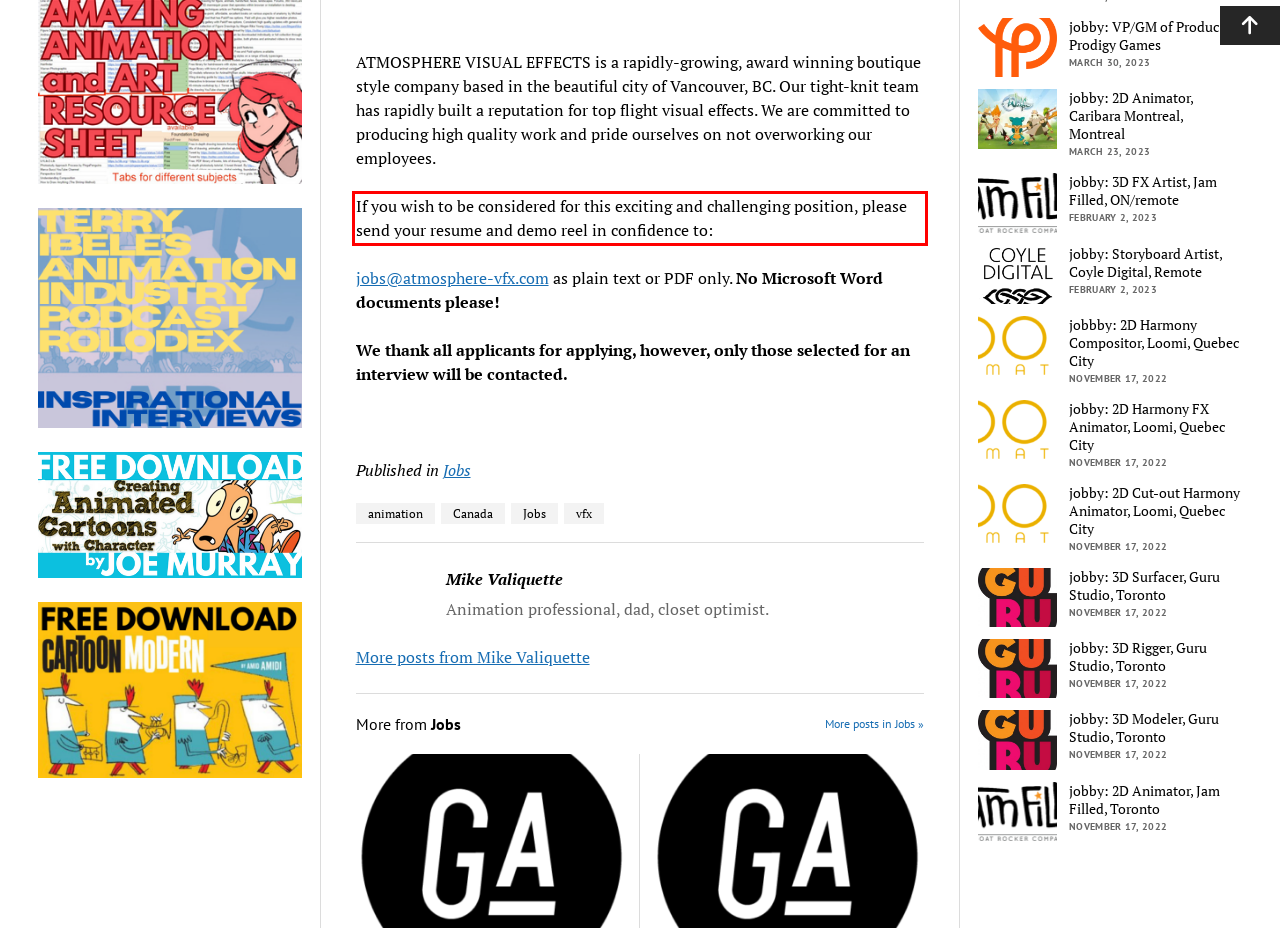You have a screenshot of a webpage with a UI element highlighted by a red bounding box. Use OCR to obtain the text within this highlighted area.

If you wish to be considered for this exciting and challenging position, please send your resume and demo reel in confidence to: